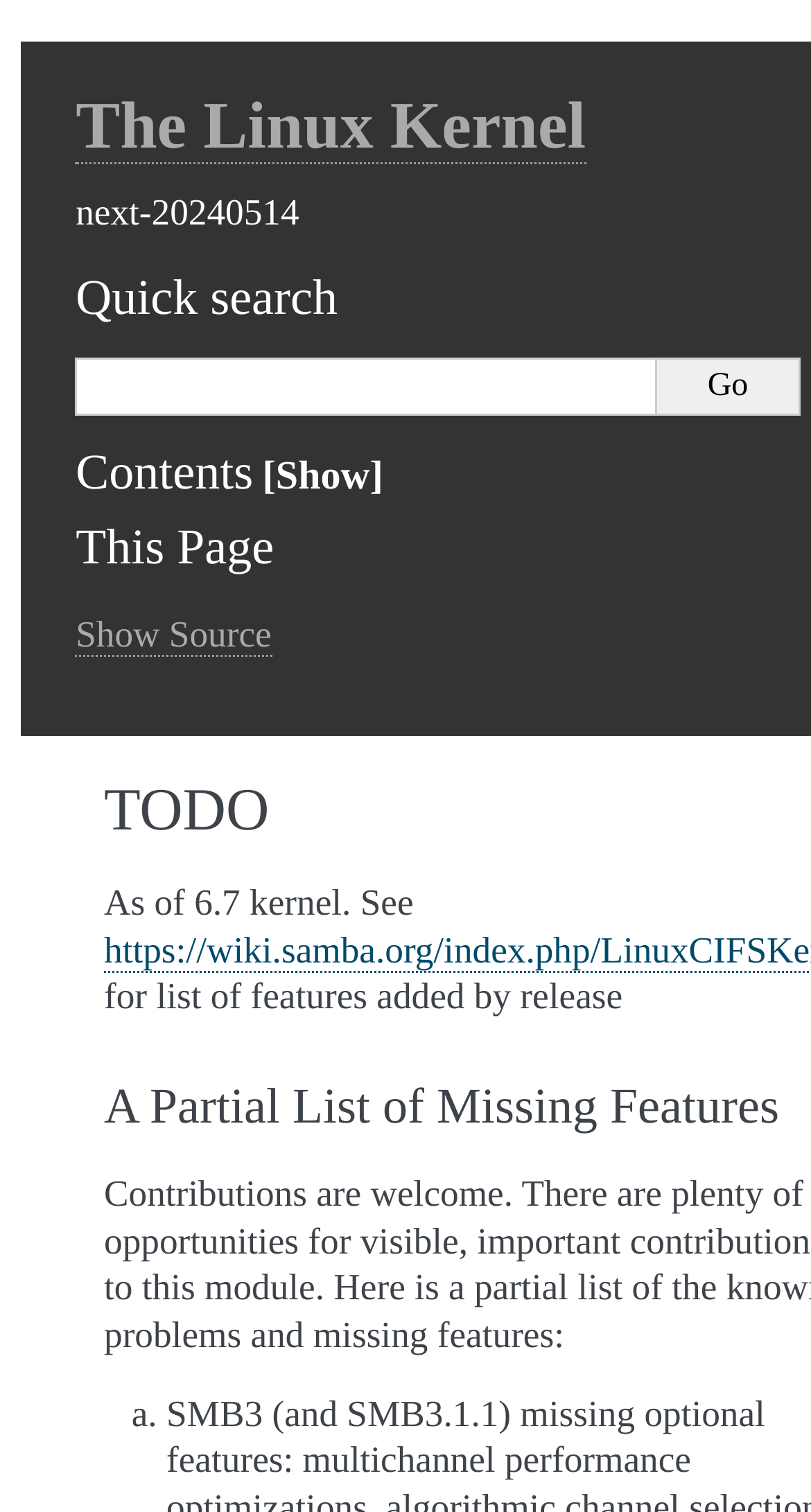Calculate the bounding box coordinates for the UI element based on the following description: "Show Source". Ensure the coordinates are four float numbers between 0 and 1, i.e., [left, top, right, bottom].

[0.093, 0.401, 0.335, 0.43]